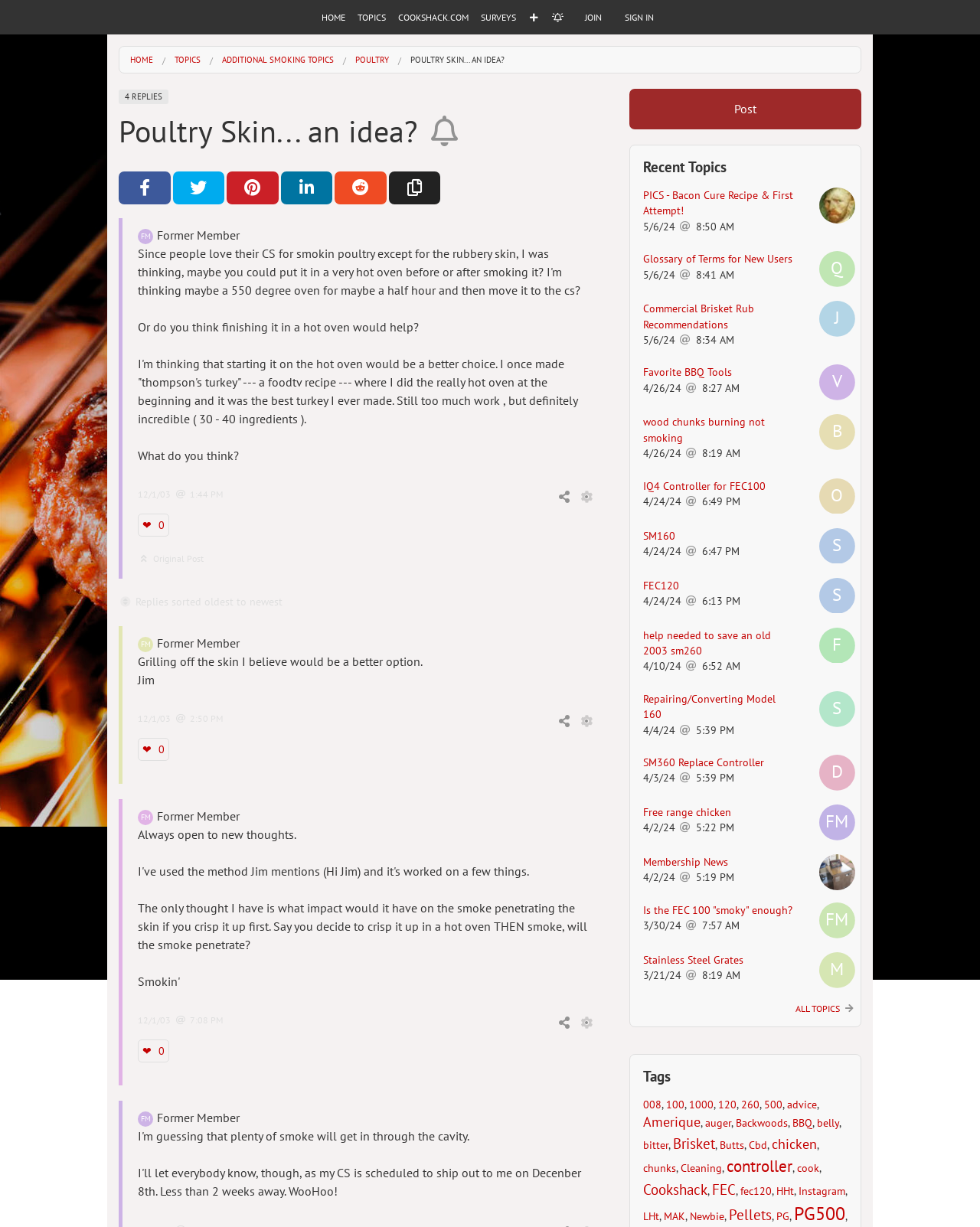Locate the UI element described as follows: "wood chunks burning not smoking". Return the bounding box coordinates as four float numbers between 0 and 1 in the order [left, top, right, bottom].

[0.656, 0.338, 0.78, 0.362]